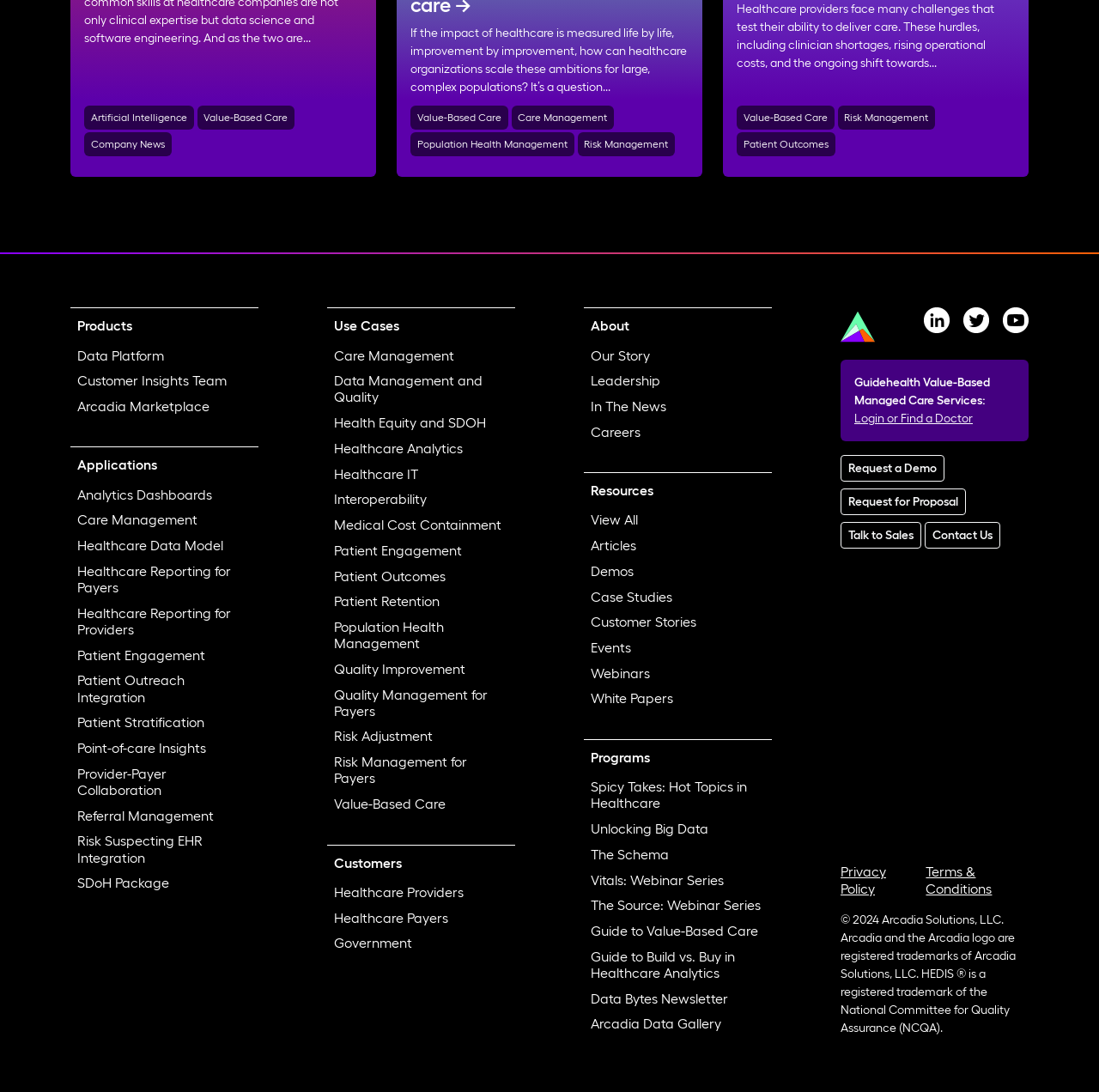What type of organization is Arcadia?
Please respond to the question with a detailed and well-explained answer.

The webpage has a section for 'About' and 'Products', which suggests that Arcadia is a company that provides healthcare technology solutions. The links to 'Data Platform', 'Customer Insights Team', and 'Arcadia Marketplace' further support this conclusion.